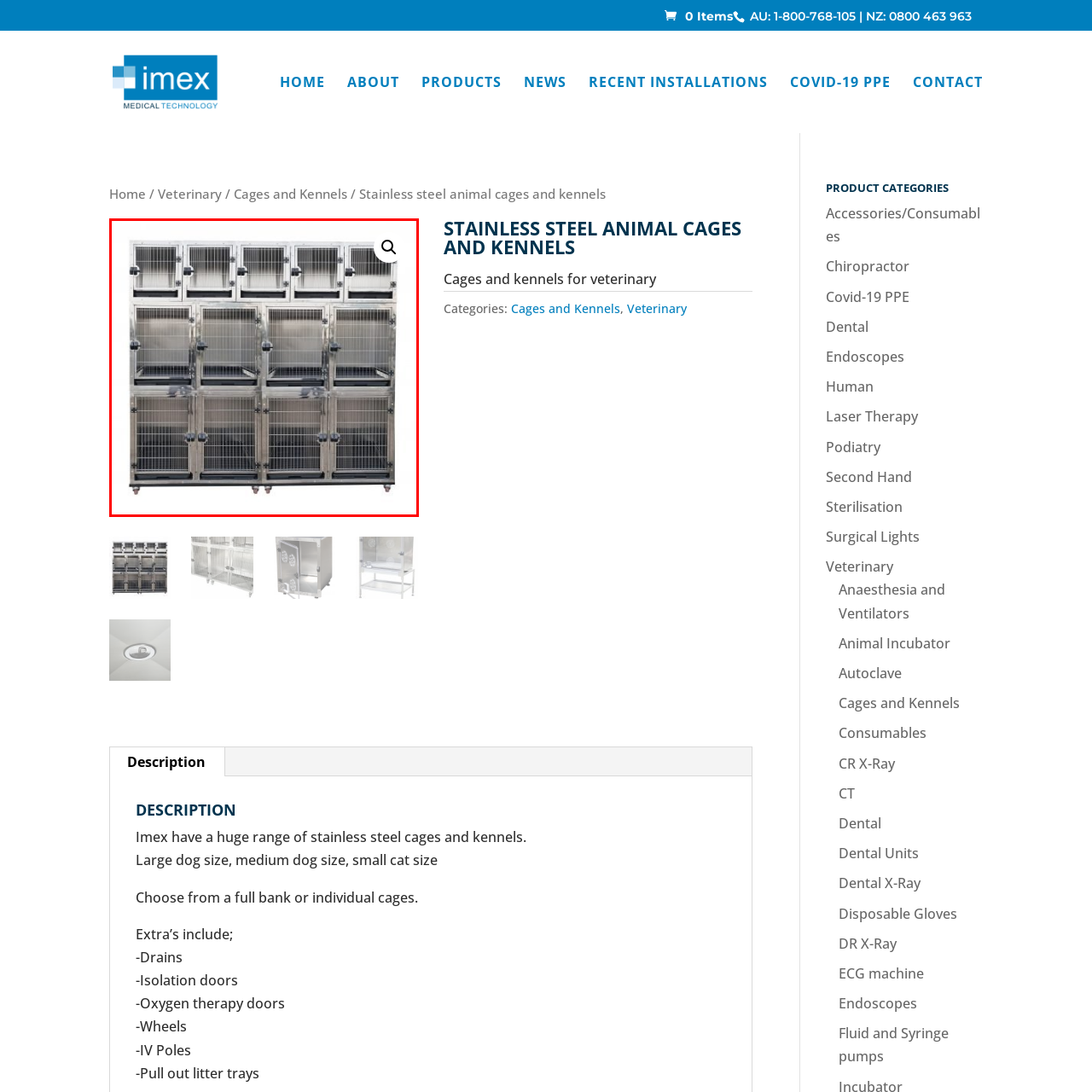What material is the kennel made of?
Look at the image framed by the red bounding box and provide an in-depth response.

The caption explicitly states that the kennel is made of stainless steel, which not only enhances its aesthetic appeal but also ensures durability and ease of cleaning.